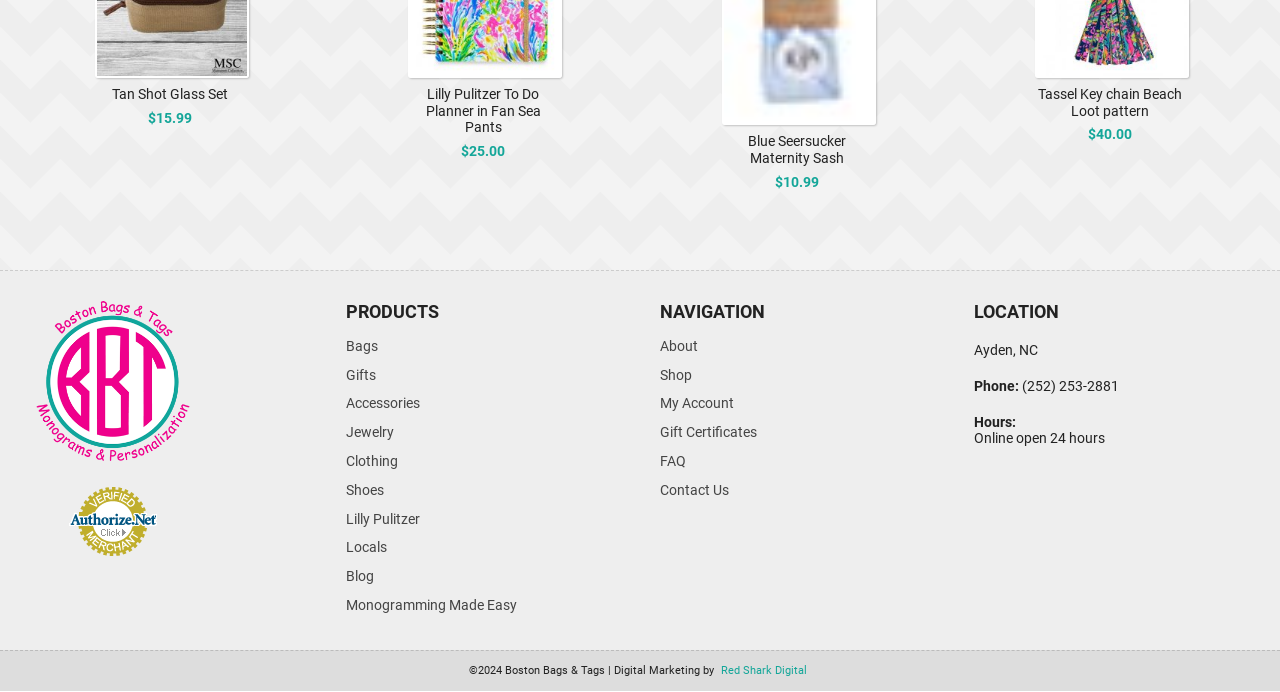Please locate the UI element described by "title="Boston Bags & Tags"" and provide its bounding box coordinates.

[0.026, 0.436, 0.151, 0.673]